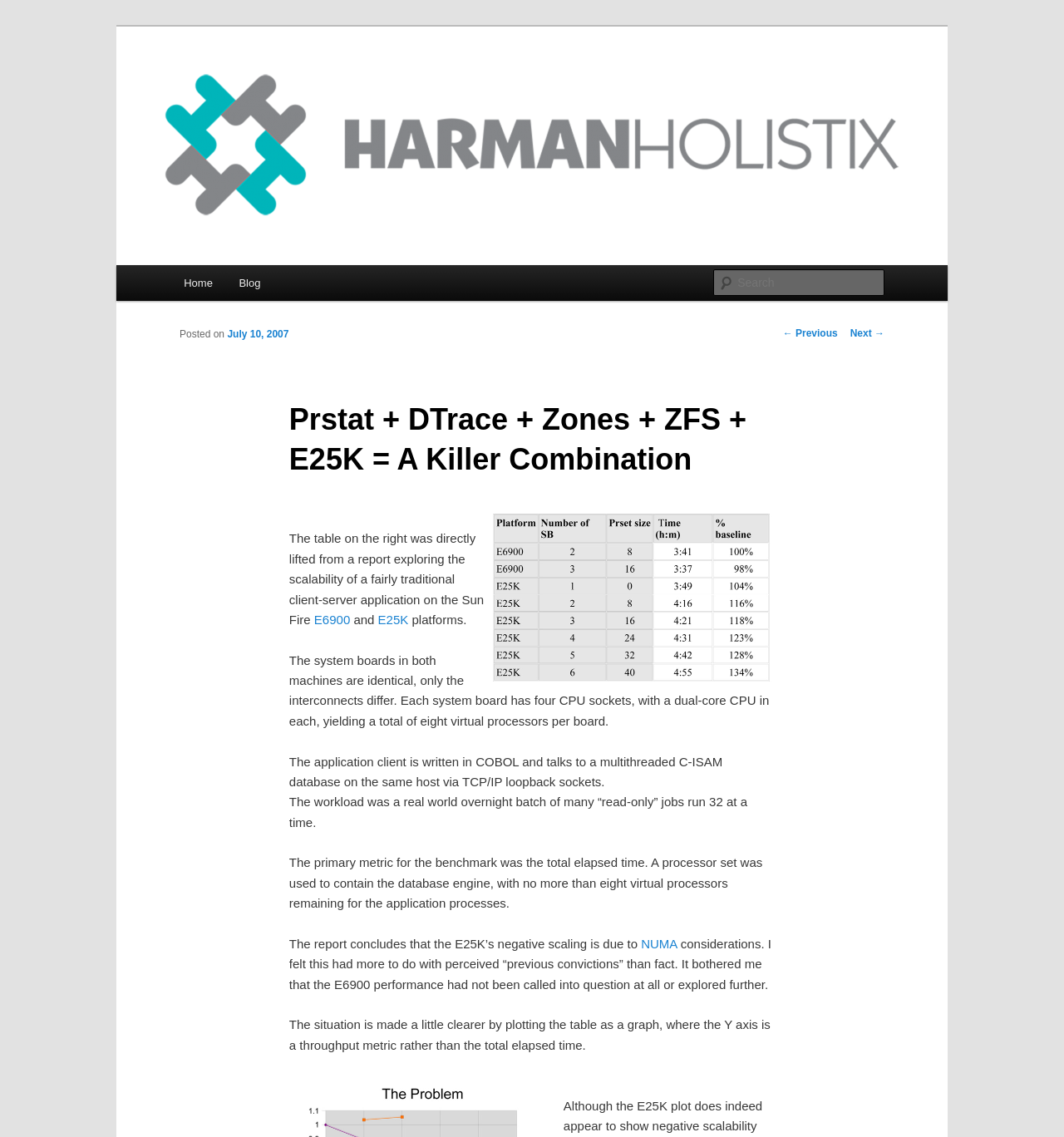How many CPU sockets are there in each system board?
Refer to the screenshot and deliver a thorough answer to the question presented.

The answer is obtained from the paragraph of text that describes the system boards, which states 'Each system board has four CPU sockets, with a dual-core CPU in each, yielding a total of eight virtual processors per board.'.